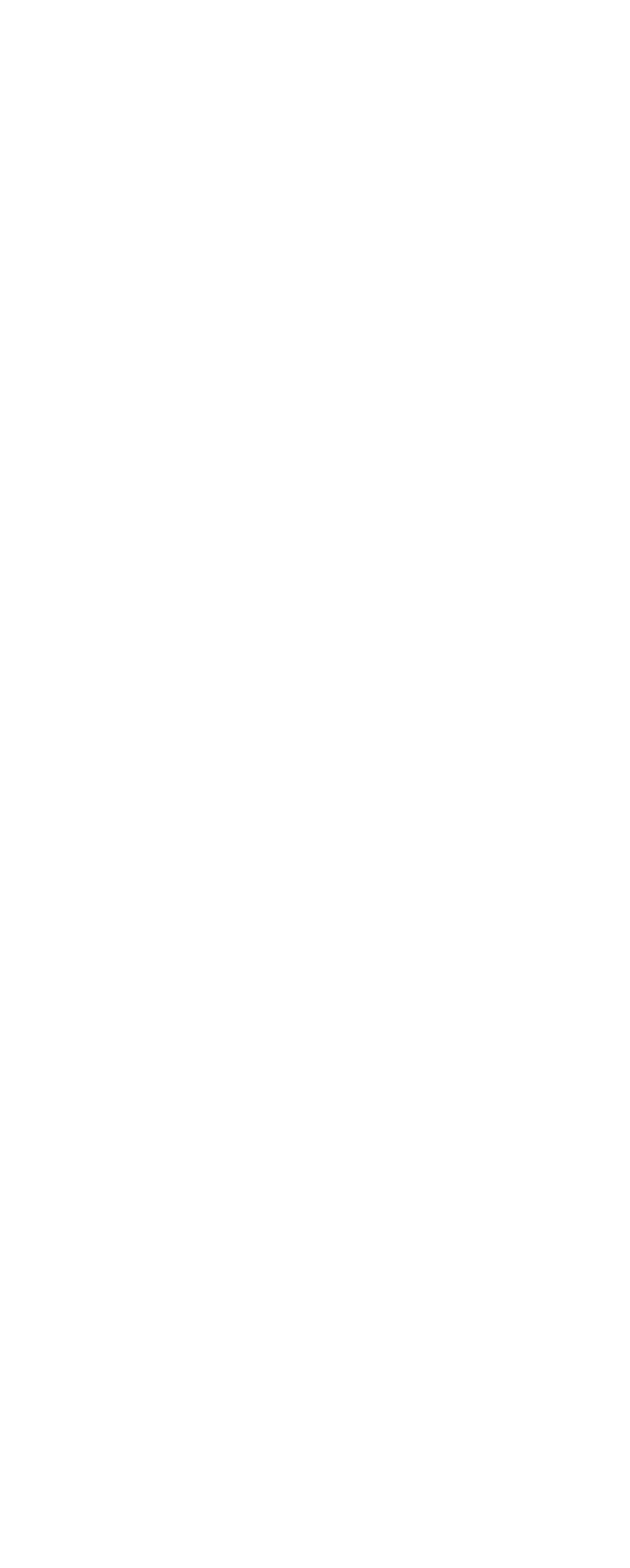Using the information in the image, give a comprehensive answer to the question: 
Is there a pattern in the link names?

After examining the OCR text of each link, I did not find any apparent pattern or similarity in the link names. They appear to be random words or phrases.